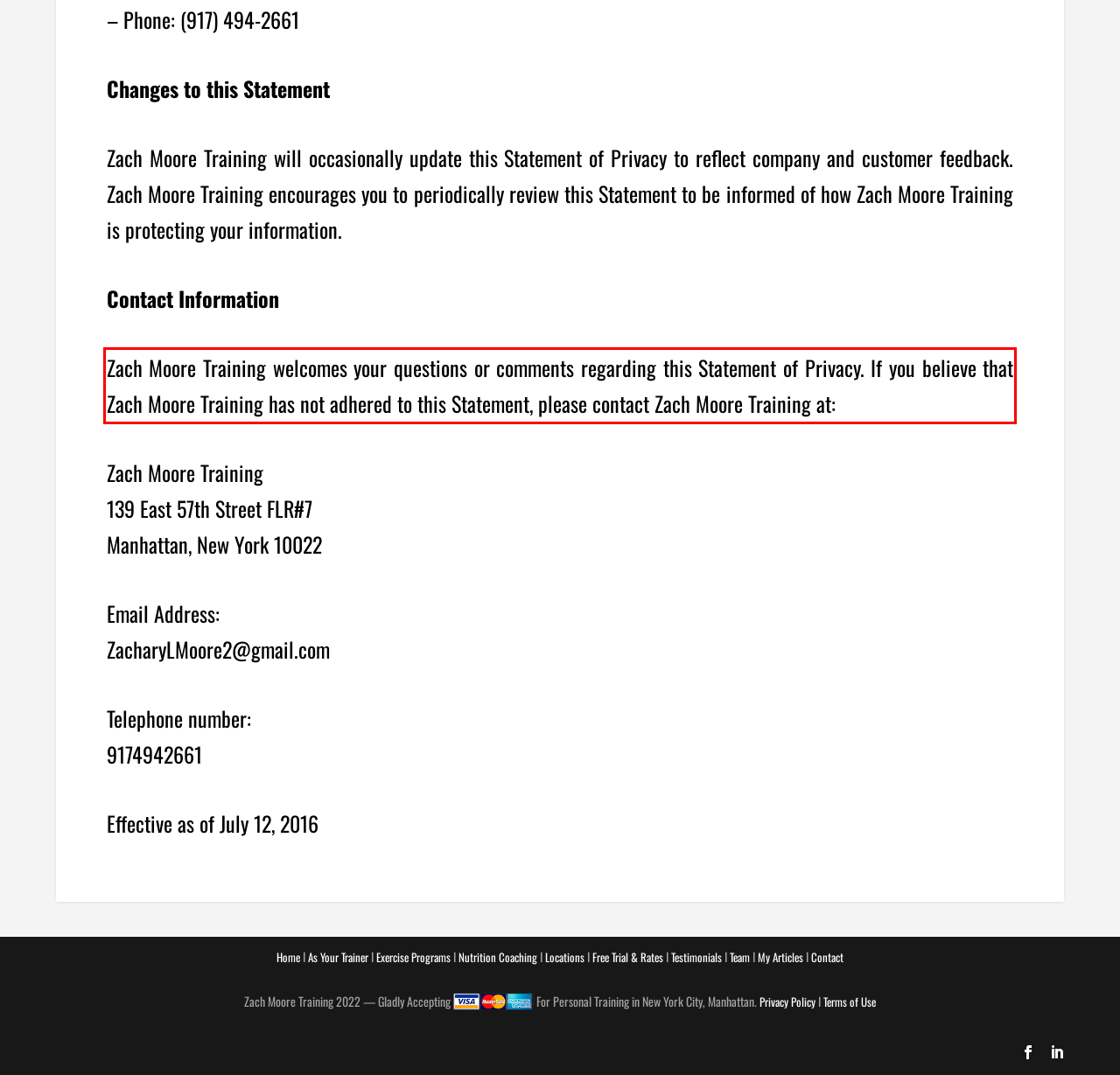You have a webpage screenshot with a red rectangle surrounding a UI element. Extract the text content from within this red bounding box.

Zach Moore Training welcomes your questions or comments regarding this Statement of Privacy. If you believe that Zach Moore Training has not adhered to this Statement, please contact Zach Moore Training at: